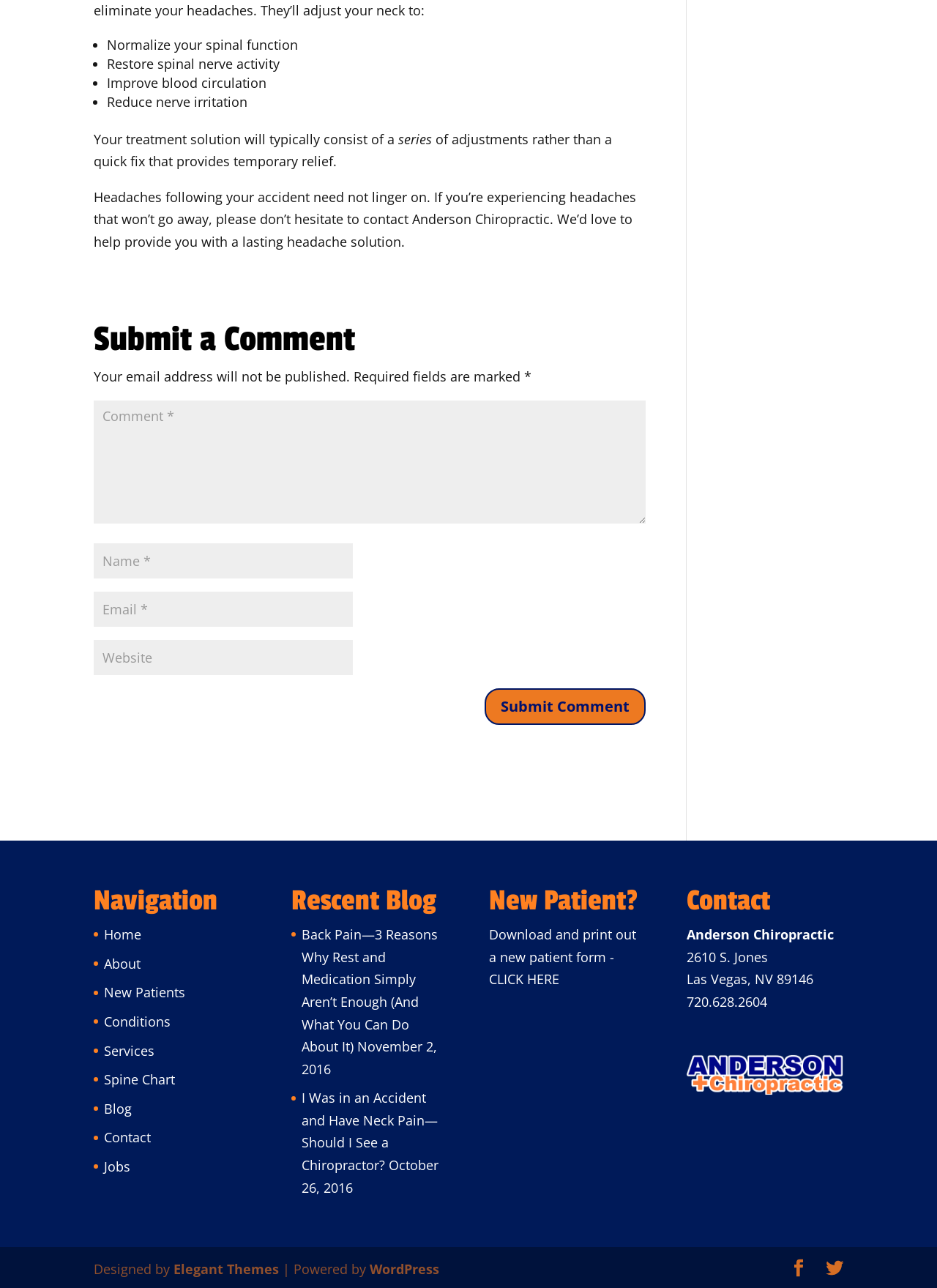Identify the bounding box coordinates of the region that needs to be clicked to carry out this instruction: "Submit a comment". Provide these coordinates as four float numbers ranging from 0 to 1, i.e., [left, top, right, bottom].

[0.517, 0.534, 0.689, 0.563]